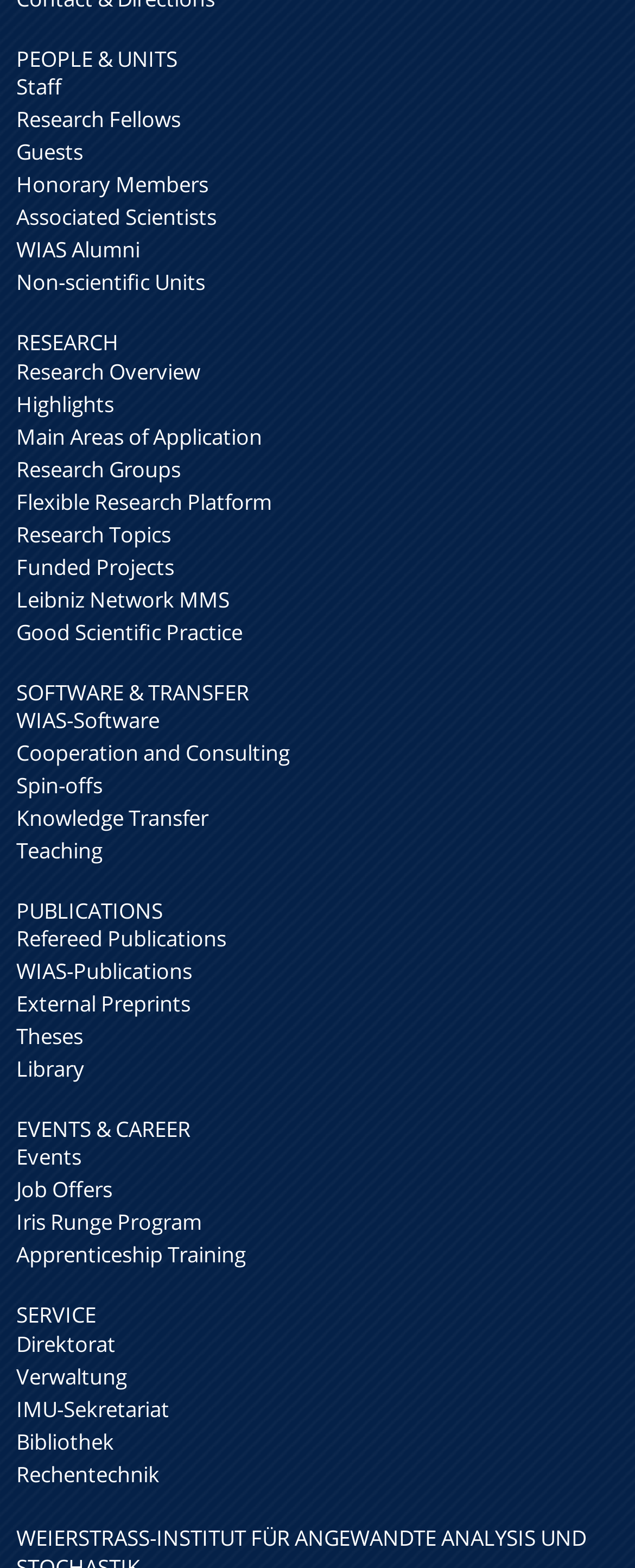Reply to the question with a brief word or phrase: How many headings are on this webpage?

5